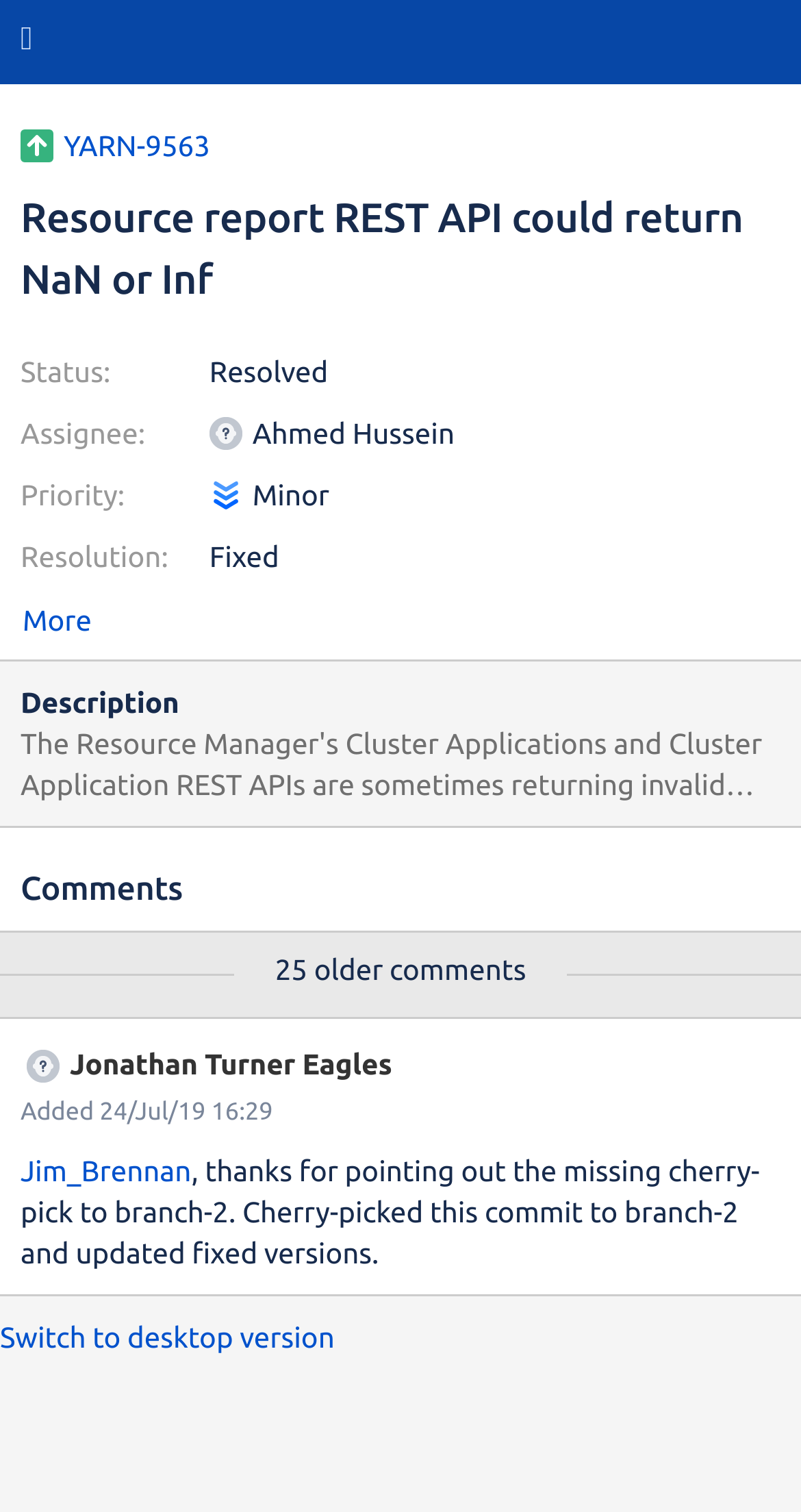Explain the webpage in detail, including its primary components.

This webpage appears to be a JIRA issue page, displaying information about a specific issue, [#YARN-9563] Resource report REST API could return NaN or Inf. 

At the top, there is a small image, followed by a link to the issue ID, YARN-9563, and a heading that summarizes the issue. 

Below the heading, there are four rows of information, each containing a label (Status:, Assignee:, Priority:, and Resolution:) and its corresponding value. The values include Resolved, Ahmed Hussein, Minor, and Fixed, accompanied by small images. 

A "More" button is located below these rows. 

The next section is headed by "Description", but its content is not provided. 

Following the "Description" section, there is a "Comments" section. This section contains a heading, and below it, there is a notification about 25 older comments. 

An image and a username, Jonathan Turner Eagles, are displayed, along with a timestamp, Added 24/Jul/19 16:29, and a link to Jim_Brennan. 

A comment from Jim_Brennan is provided, thanking someone for pointing out a missing cherry-pick and describing the actions taken. 

At the bottom of the page, there is a footer section with a link to switch to the desktop version.